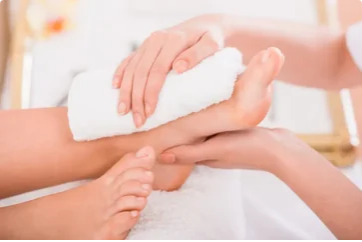Paint a vivid picture of the image with your description.

This image captures a serene moment during a pedicure treatment, showcasing a professional foot care session. One person is gently holding a foot wrapped in a soft white towel, while another hand is seen providing care, either applying a treatment or performing a relaxing massage. The setting is likely at a beauty salon or spa, emphasizing relaxation and pampering. The services aim to address various skin problems and enhance the overall wellness of the feet, highlighting the importance of foot care in a comprehensive beauty regimen. Perfect for those seeking rejuvenation and smooth, well-cared-for feet.